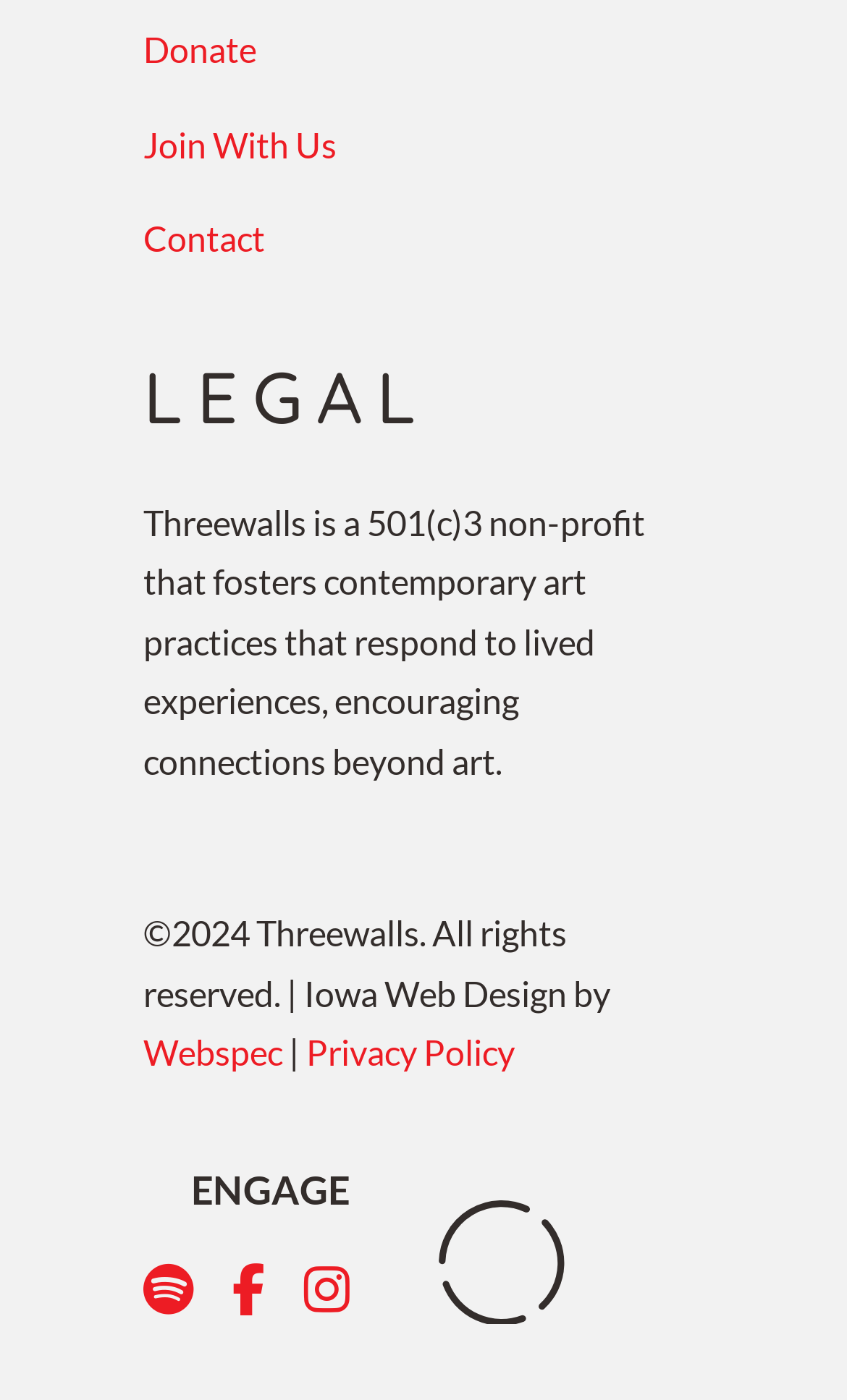Provide the bounding box coordinates for the area that should be clicked to complete the instruction: "Click Donate".

[0.169, 0.02, 0.303, 0.05]